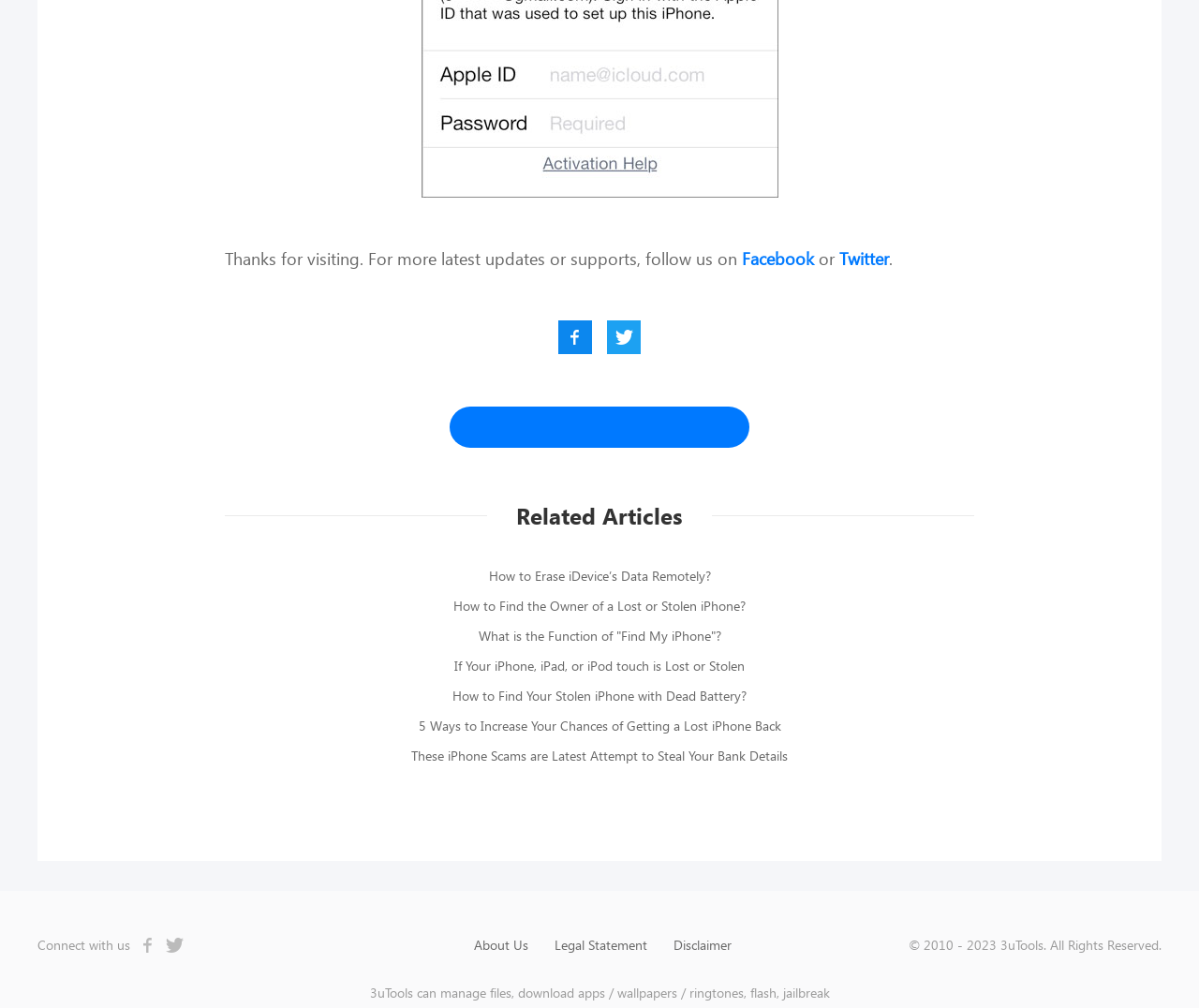Find the bounding box coordinates of the area to click in order to follow the instruction: "Follow us on Facebook".

[0.619, 0.247, 0.679, 0.266]